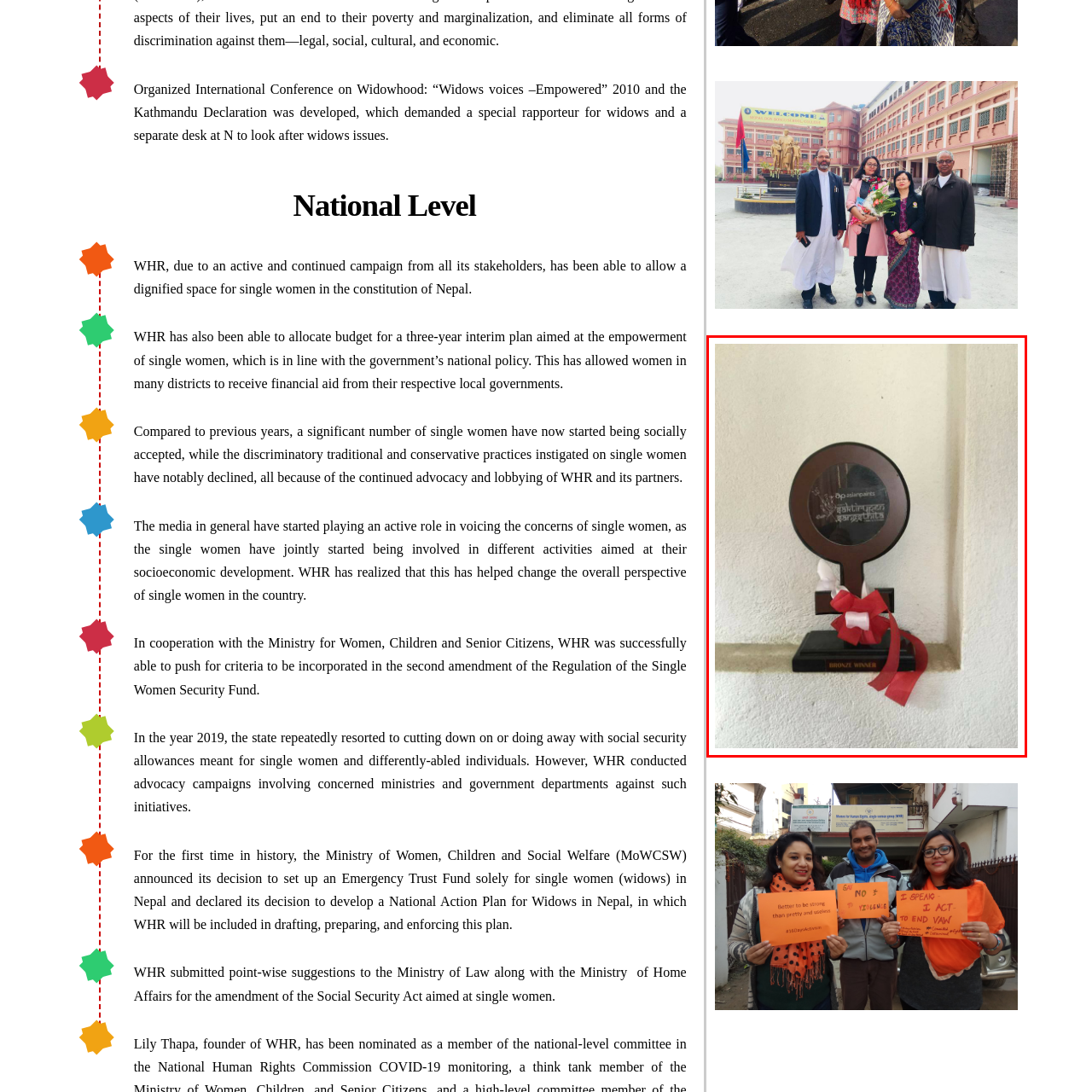Describe in detail what is depicted in the image enclosed by the red lines.

The image showcases a bronze award trophy, elegantly designed with a prominent female symbol at the top, signifying recognition for achievements related to women's empowerment. The trophy is mounted on a sleek black base, inscribed with the words "BRONZE WINNER," highlighting the level of achievement the recipient has attained. Adorned with red and white ribbons, the trophy exudes a sense of celebration and honor. It is placed against a simple, light-colored wall, drawing attention to its significance and the commendable achievements it represents, likely associated with initiatives supporting and advocating for women's rights and issues, possibly in the context of social movements or conferences on widowhood and single women's empowerment.